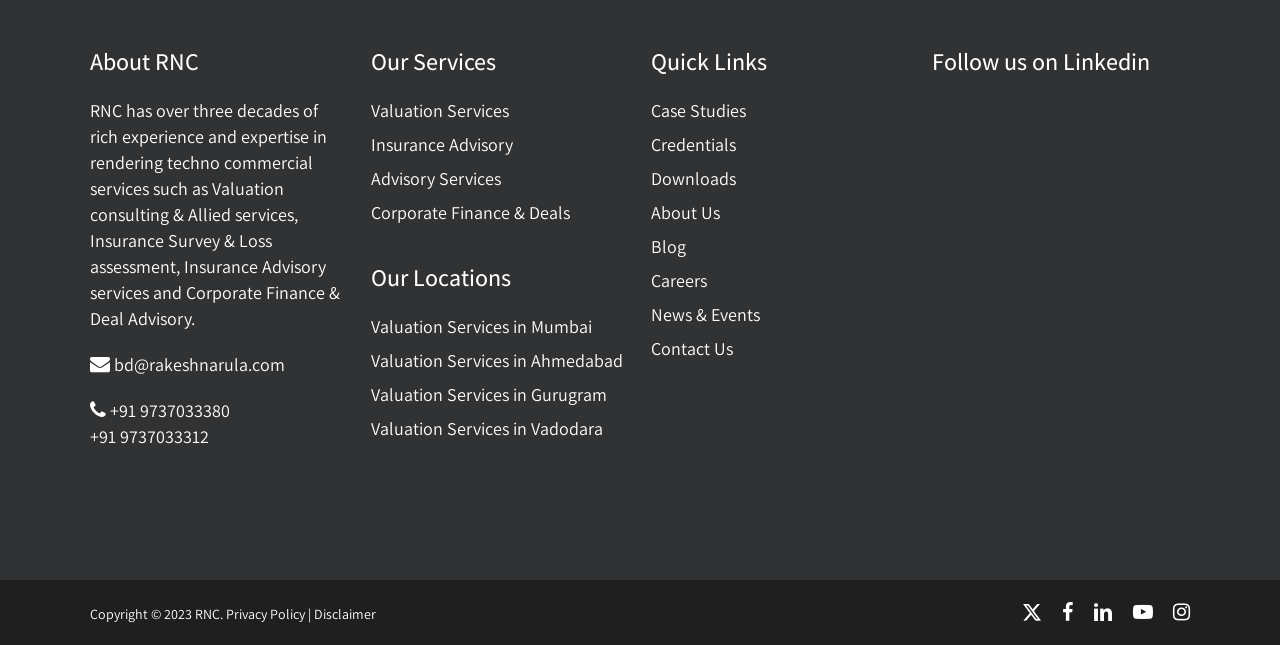How many locations does RNC have?
Look at the webpage screenshot and answer the question with a detailed explanation.

RNC has locations in Mumbai, Ahmedabad, Gurugram, and Vadodara, as listed under the heading 'Our Locations'.